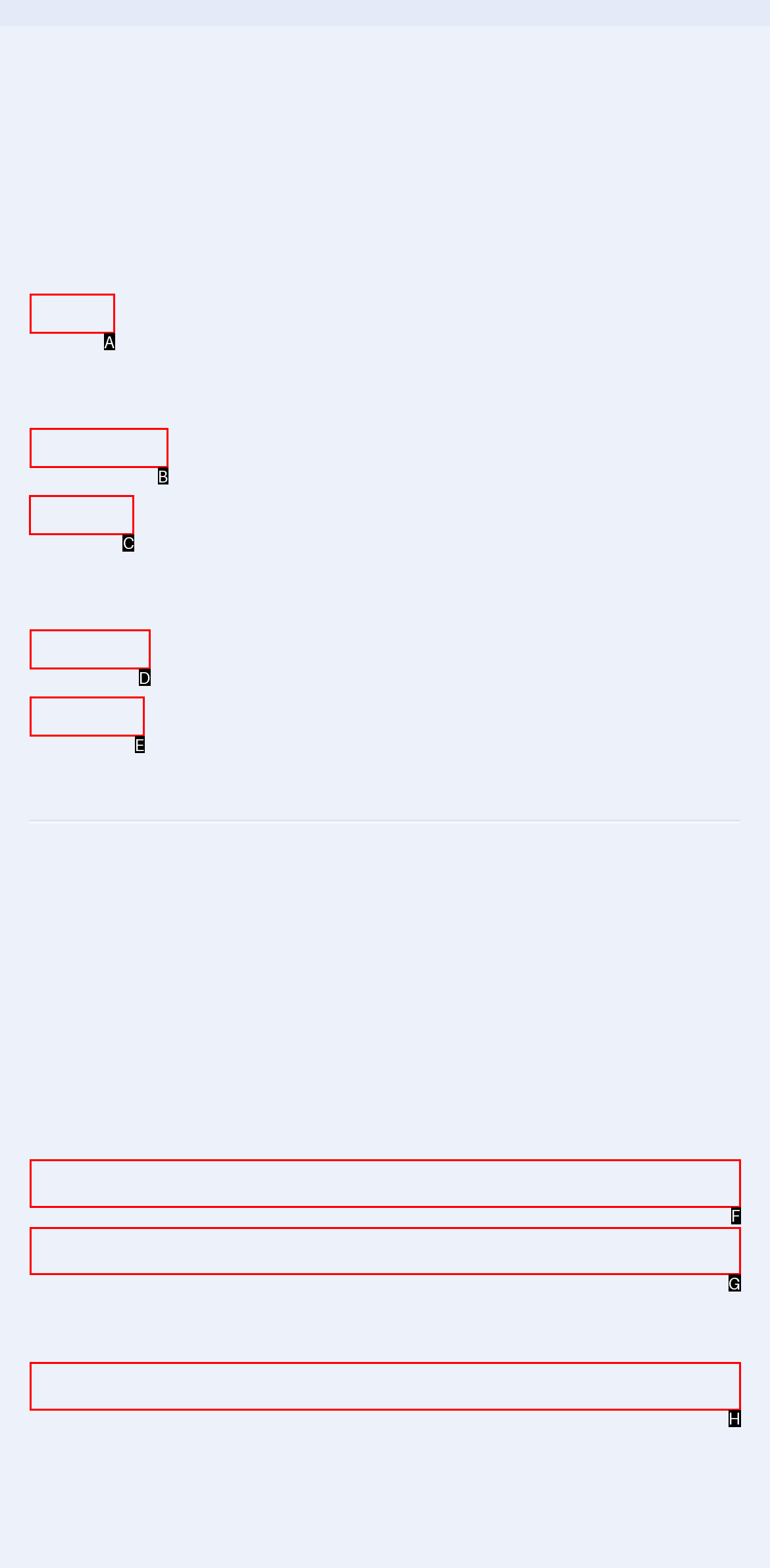Which lettered option should be clicked to achieve the task: View the 'Gallery'? Choose from the given choices.

C